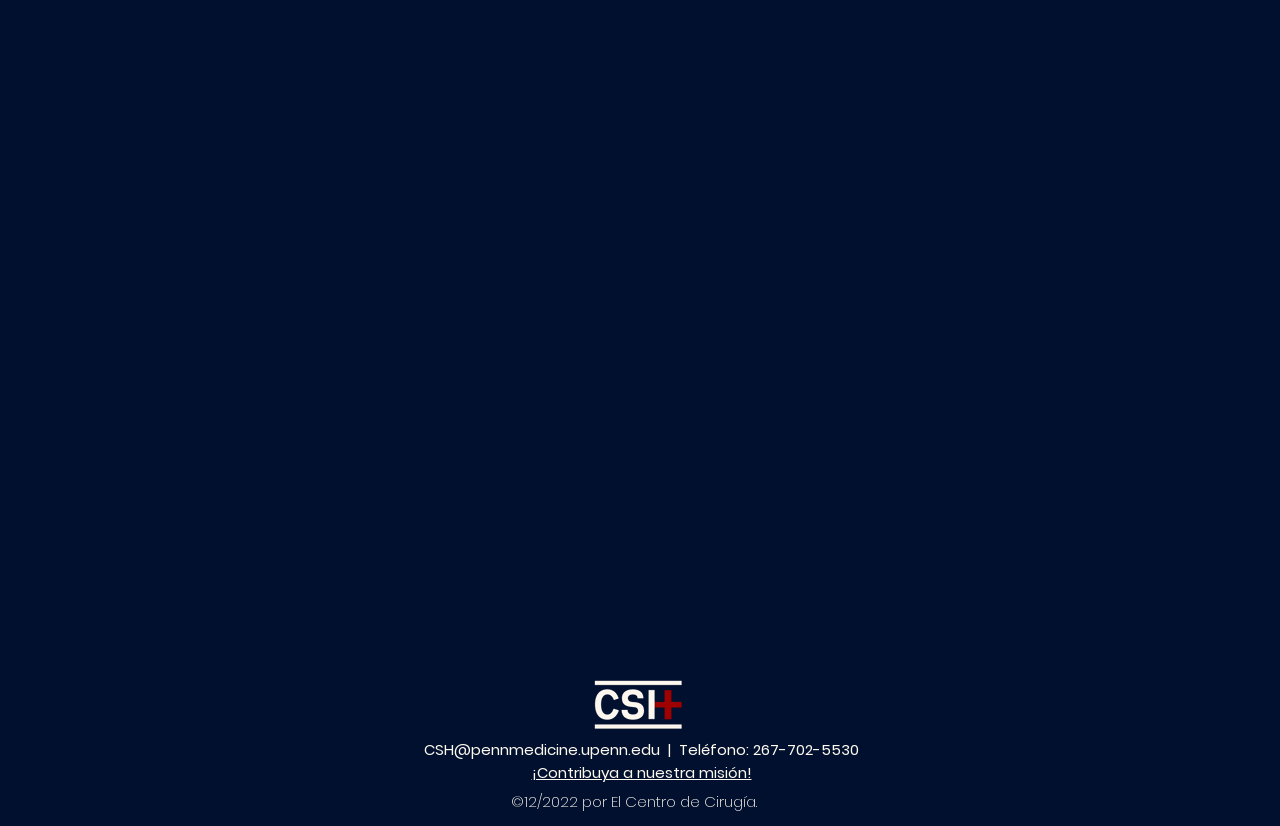Give the bounding box coordinates for this UI element: "CSH@pennmedicine.upenn.edu". The coordinates should be four float numbers between 0 and 1, arranged as [left, top, right, bottom].

[0.331, 0.895, 0.516, 0.92]